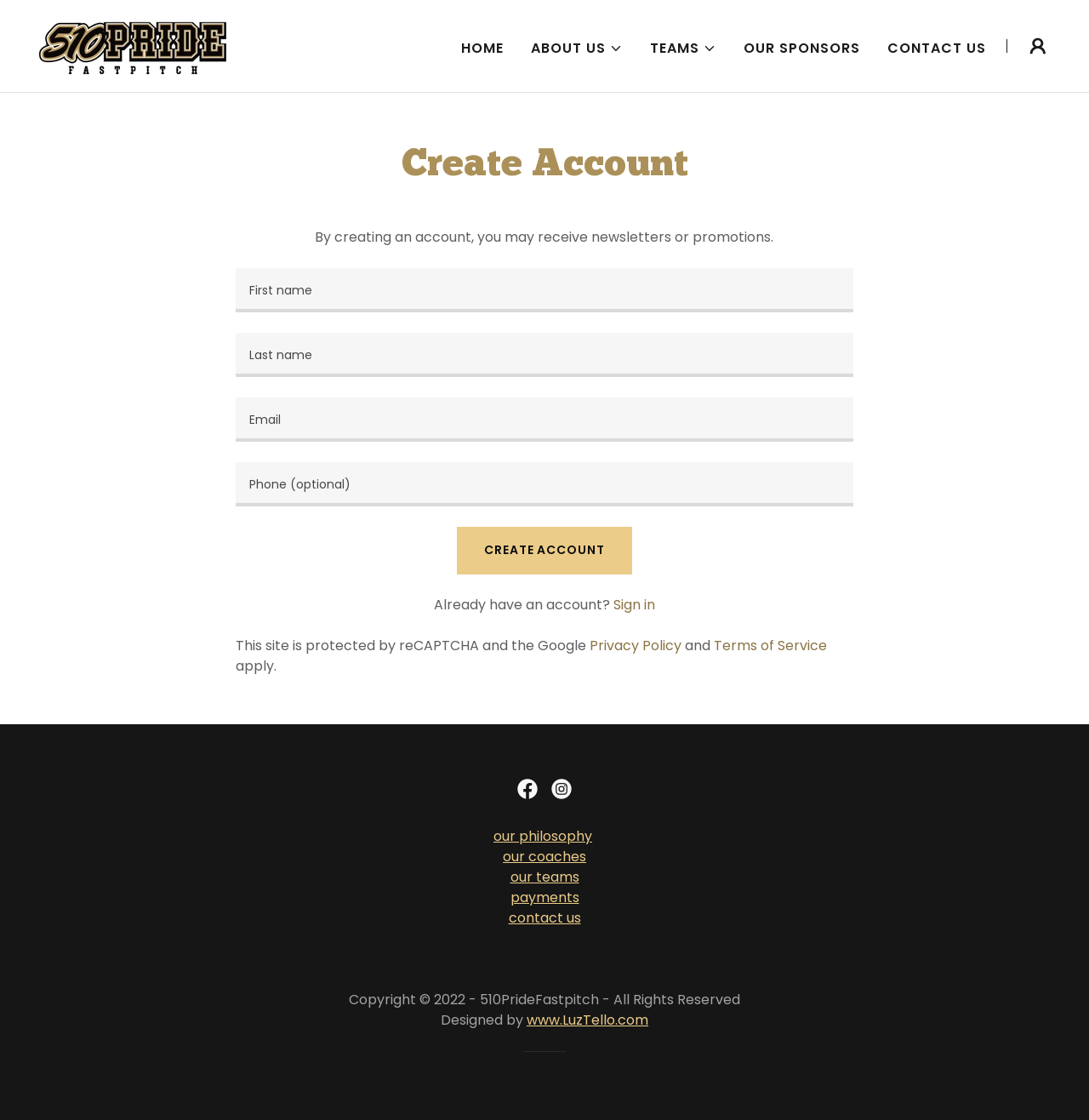Please provide a one-word or phrase answer to the question: 
What is the organization's name?

510PrideFastpitch